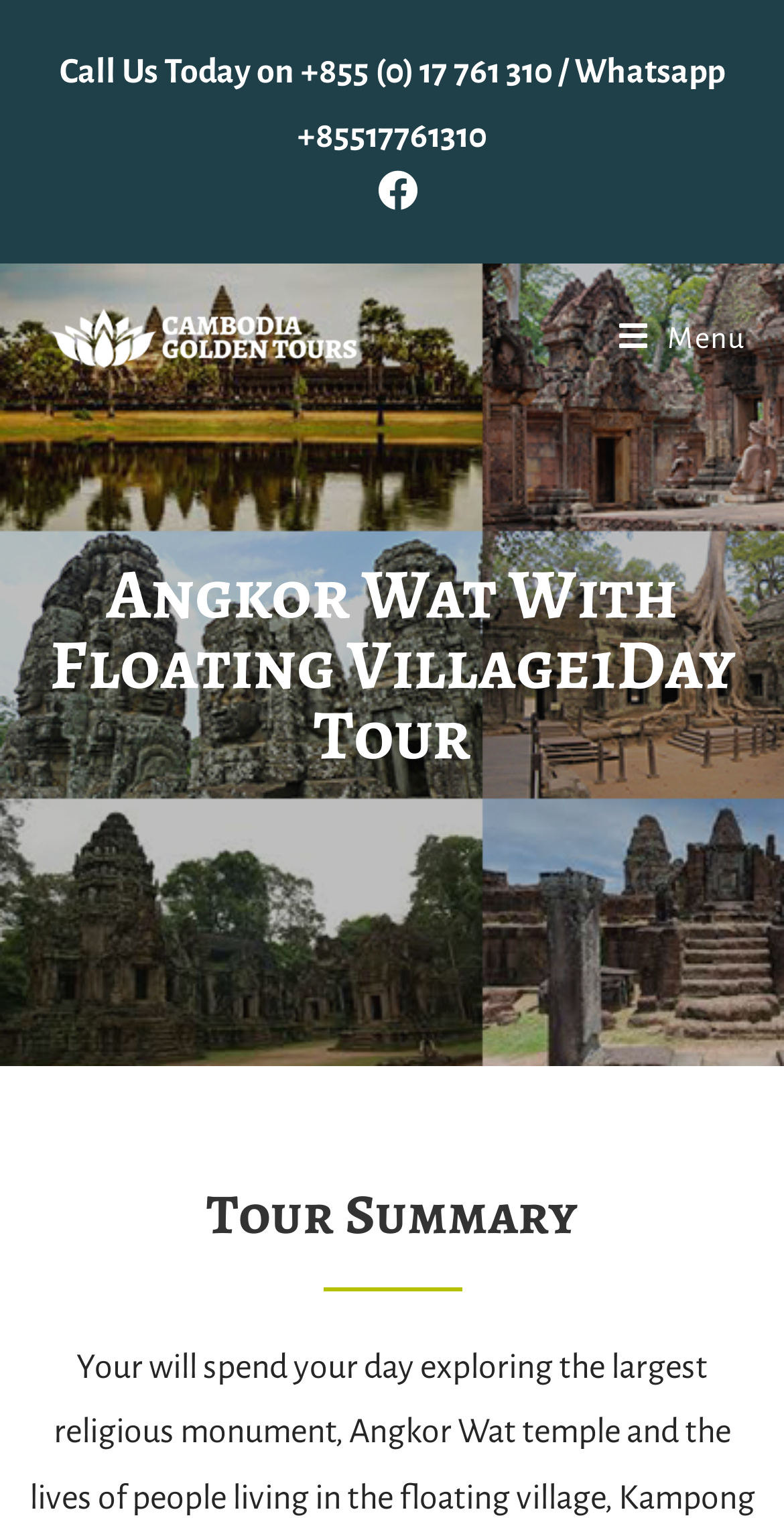Determine the heading of the webpage and extract its text content.

Angkor Wat With Floating Village1Day Tour